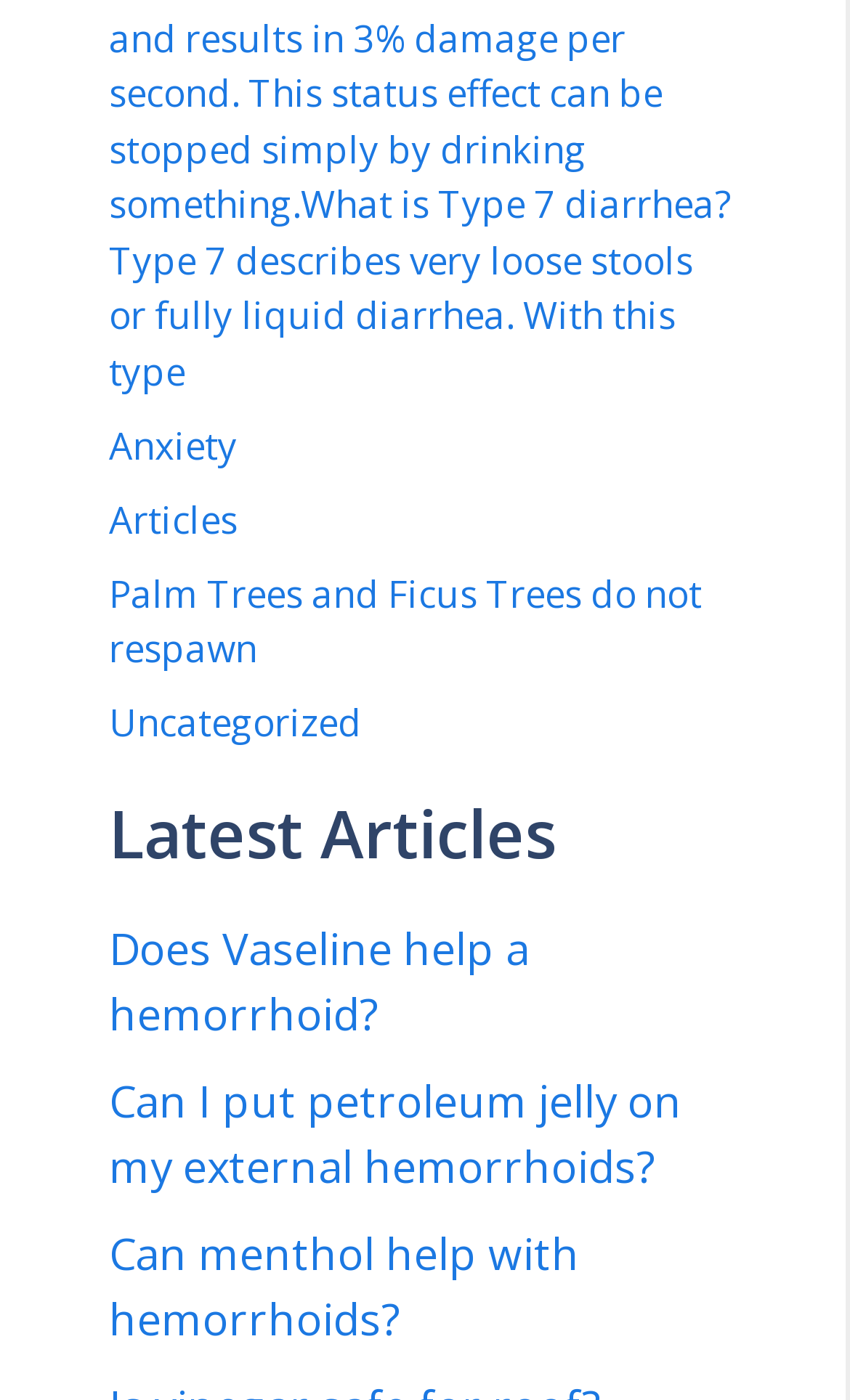Find the bounding box coordinates of the element I should click to carry out the following instruction: "View latest articles".

[0.128, 0.568, 0.867, 0.624]